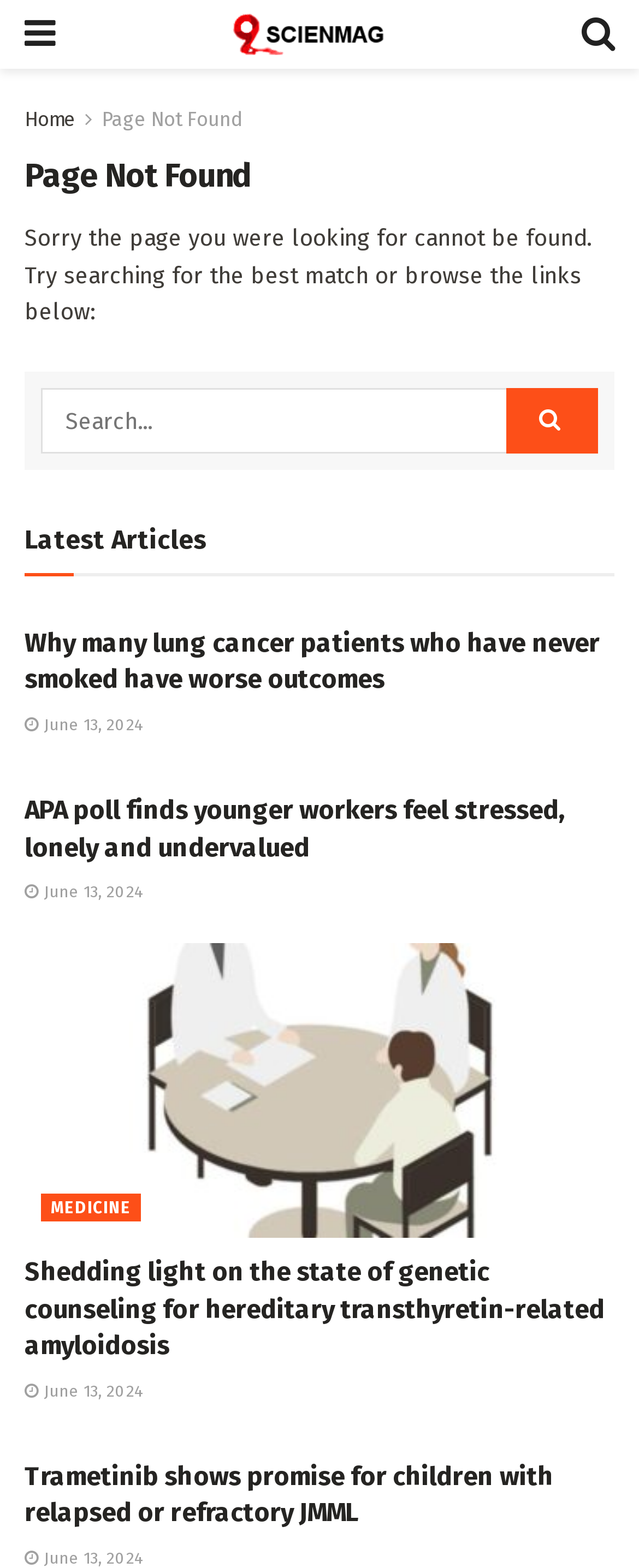What is the name of the website?
Based on the image, answer the question in a detailed manner.

The name of the website can be found in the link element with the text 'Scienmag' which is located at the top of the webpage, indicating that it is the title of the website.